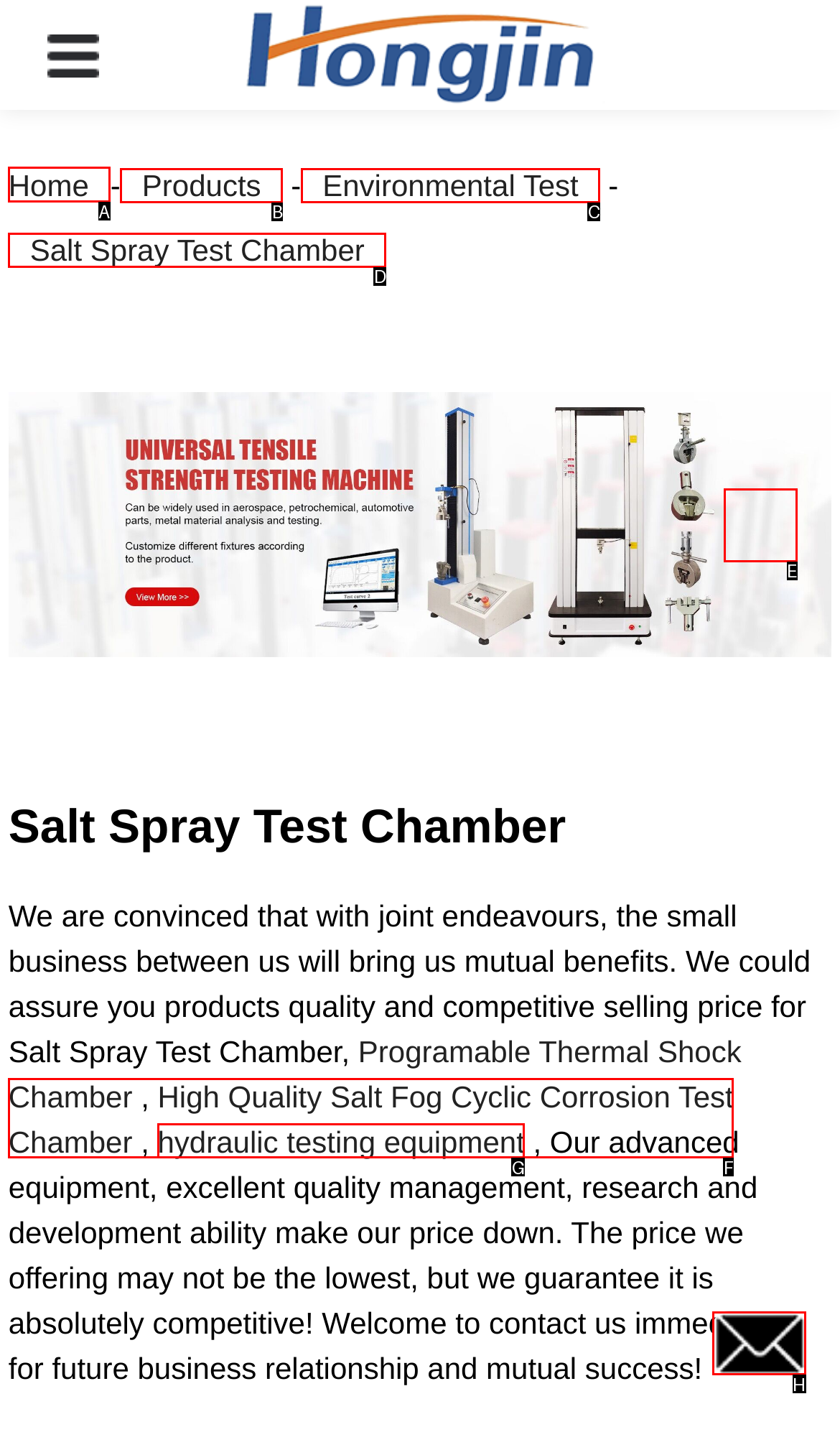Identify the letter of the UI element you should interact with to perform the task: Click the 'Home' link
Reply with the appropriate letter of the option.

A